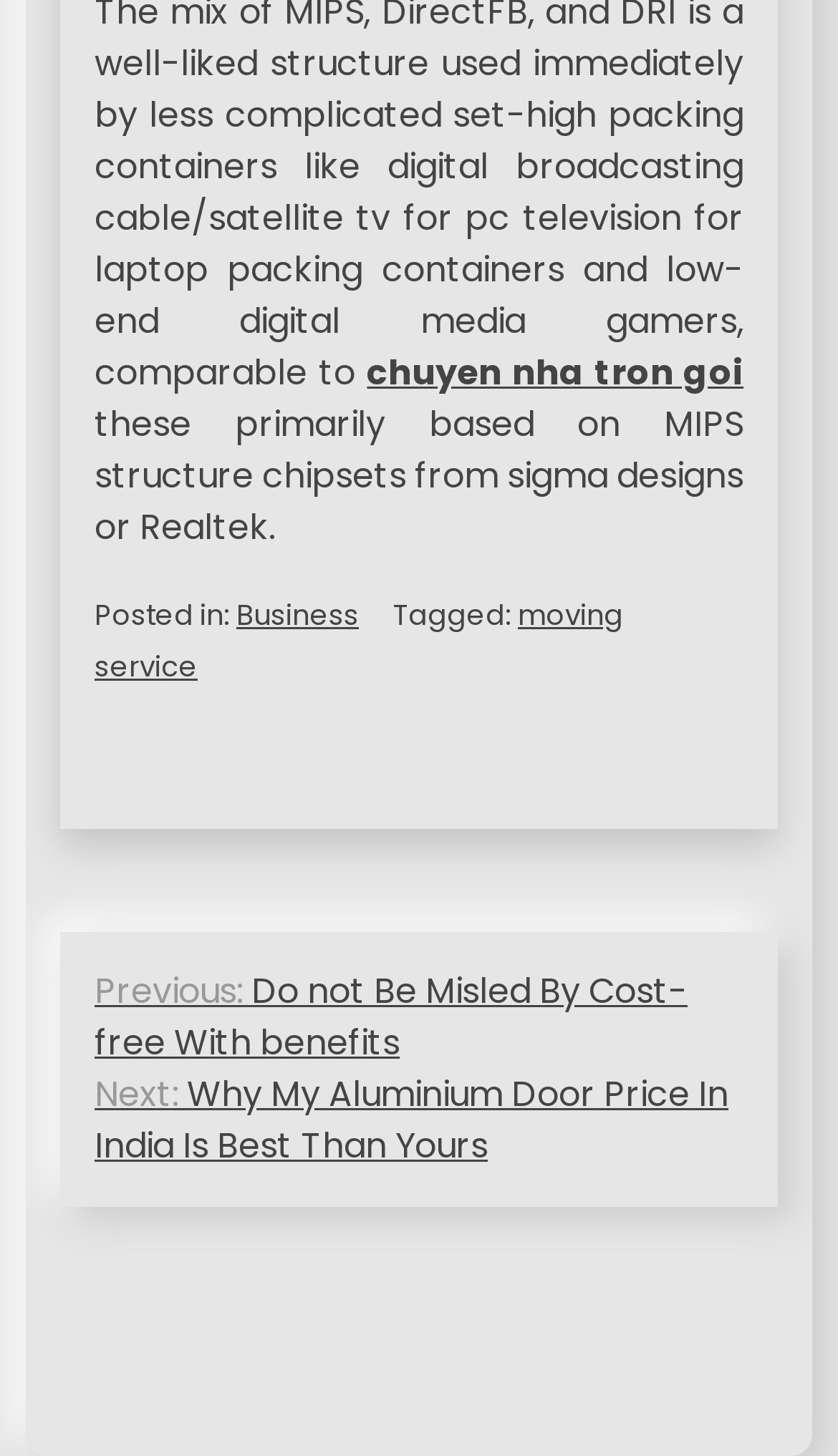Answer with a single word or phrase: 
What is the next post about?

Aluminium Door Price In India